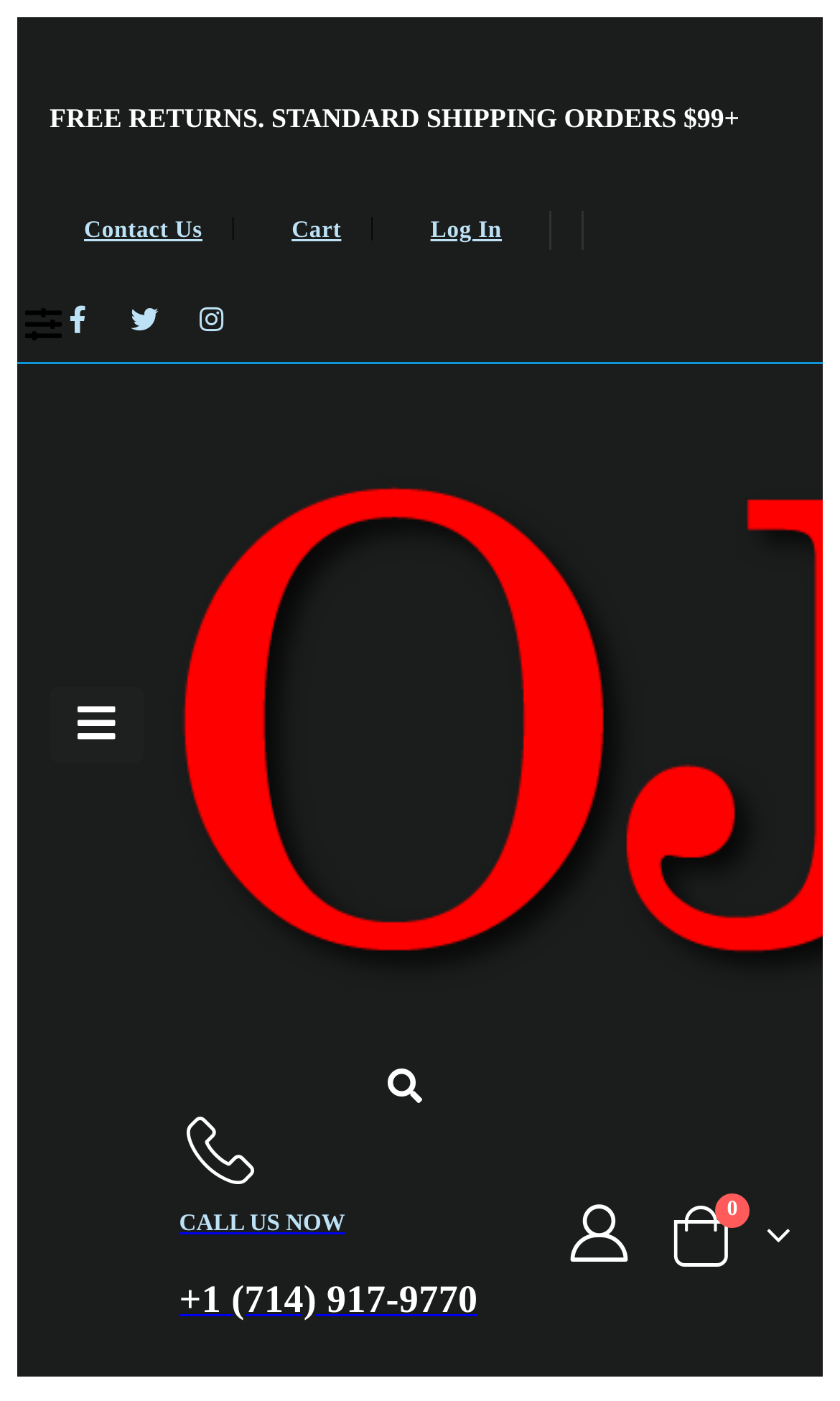Please find and report the primary heading text from the webpage.

5 Finest On-line Dating Apps In Dubai In 2023